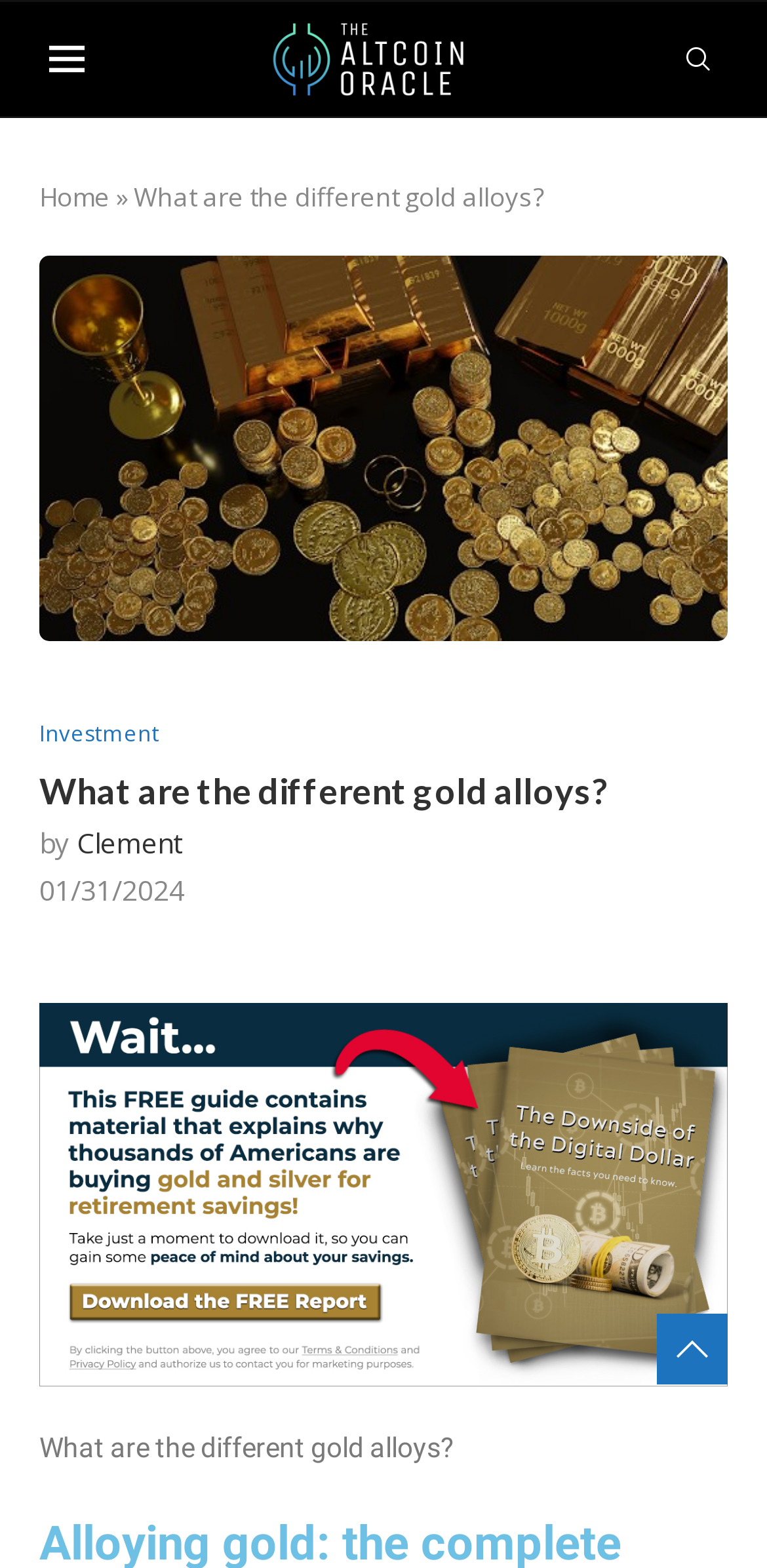Identify the bounding box coordinates for the UI element described as follows: Clement. Use the format (top-left x, top-left y, bottom-right x, bottom-right y) and ensure all values are floating point numbers between 0 and 1.

[0.1, 0.526, 0.238, 0.55]